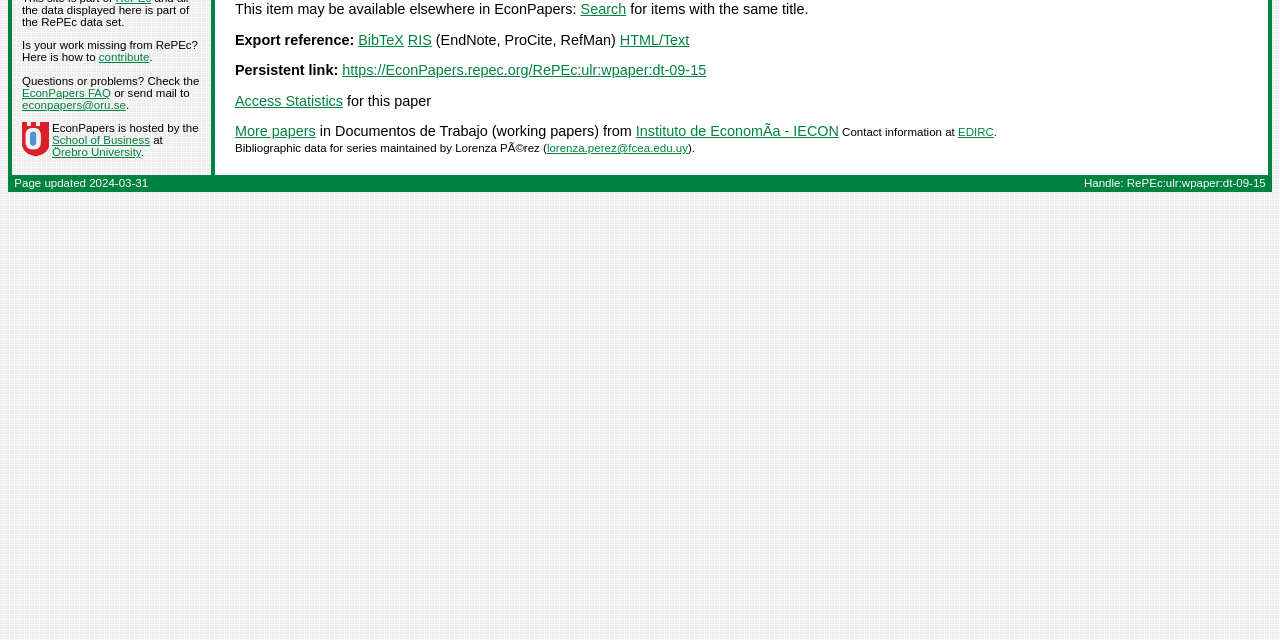Please provide the bounding box coordinates in the format (top-left x, top-left y, bottom-right x, bottom-right y). Remember, all values are floating point numbers between 0 and 1. What is the bounding box coordinate of the region described as: alt="Anyasy Logo"

None